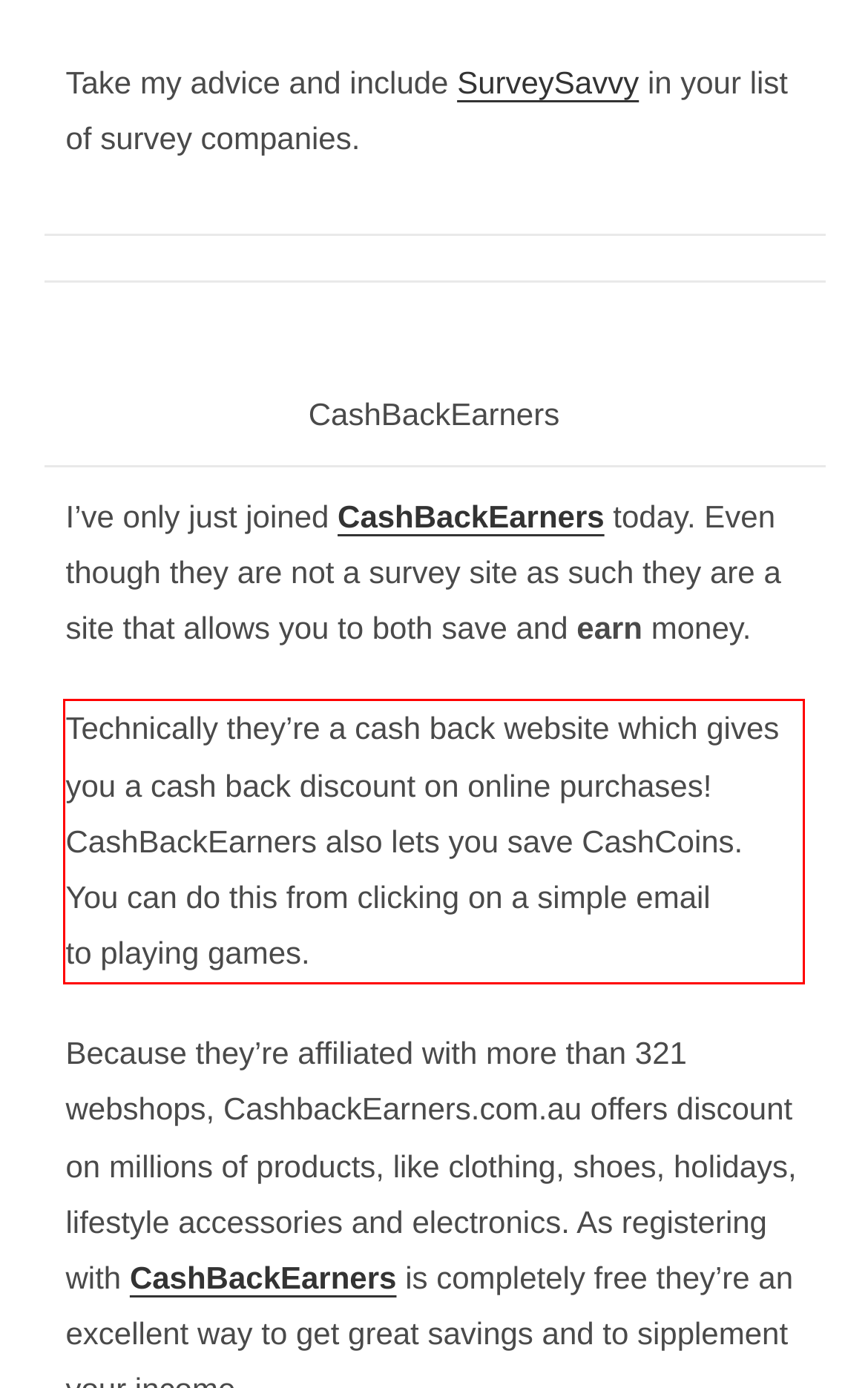Please examine the screenshot of the webpage and read the text present within the red rectangle bounding box.

Technically they’re a cash back website which gives you a cash back discount on online purchases! CashBackEarners also lets you save CashCoins. You can do this from clicking on a simple email to playing games.